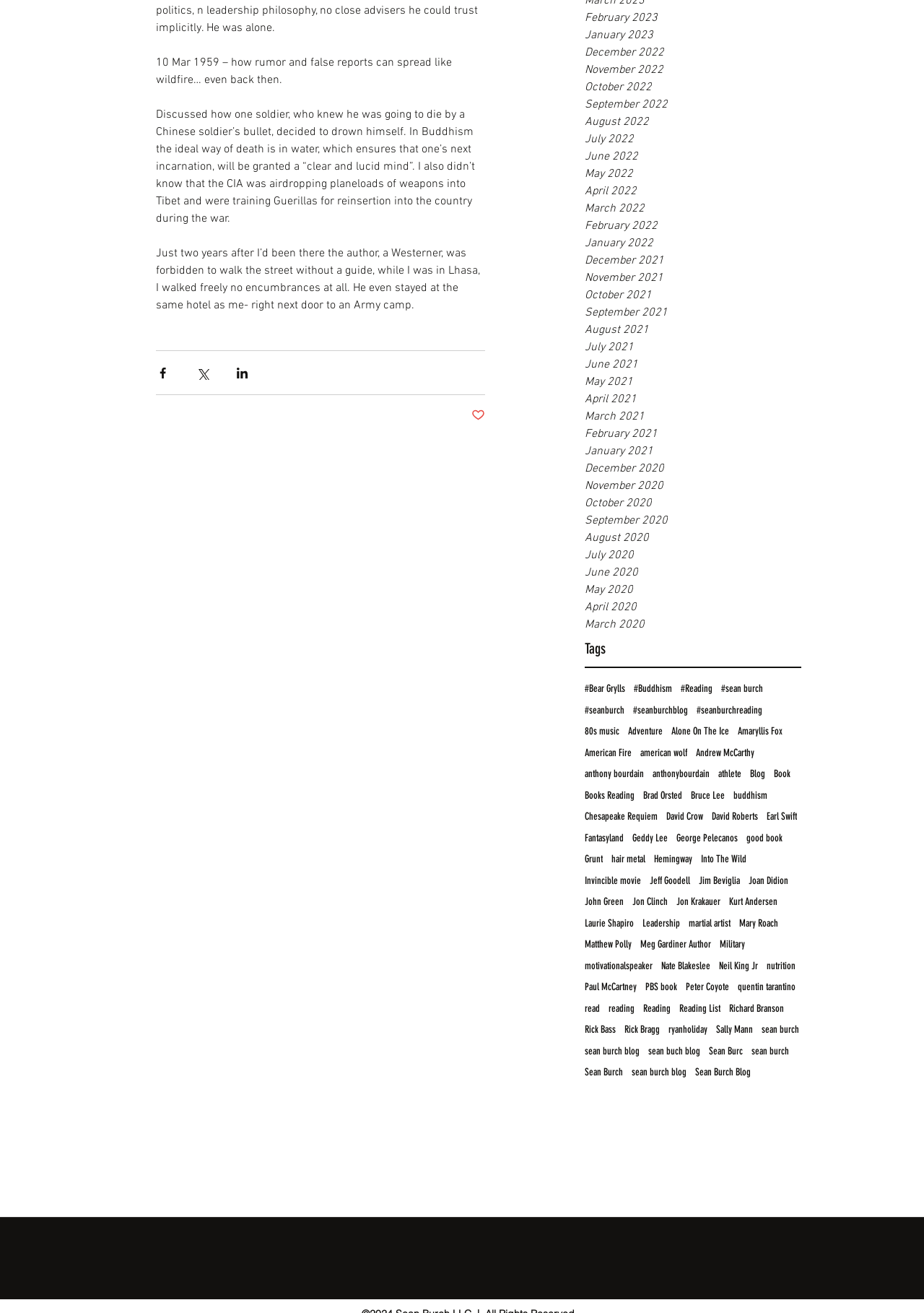Give a one-word or phrase response to the following question: What is the vertical position of the 'Tags' static text?

Top